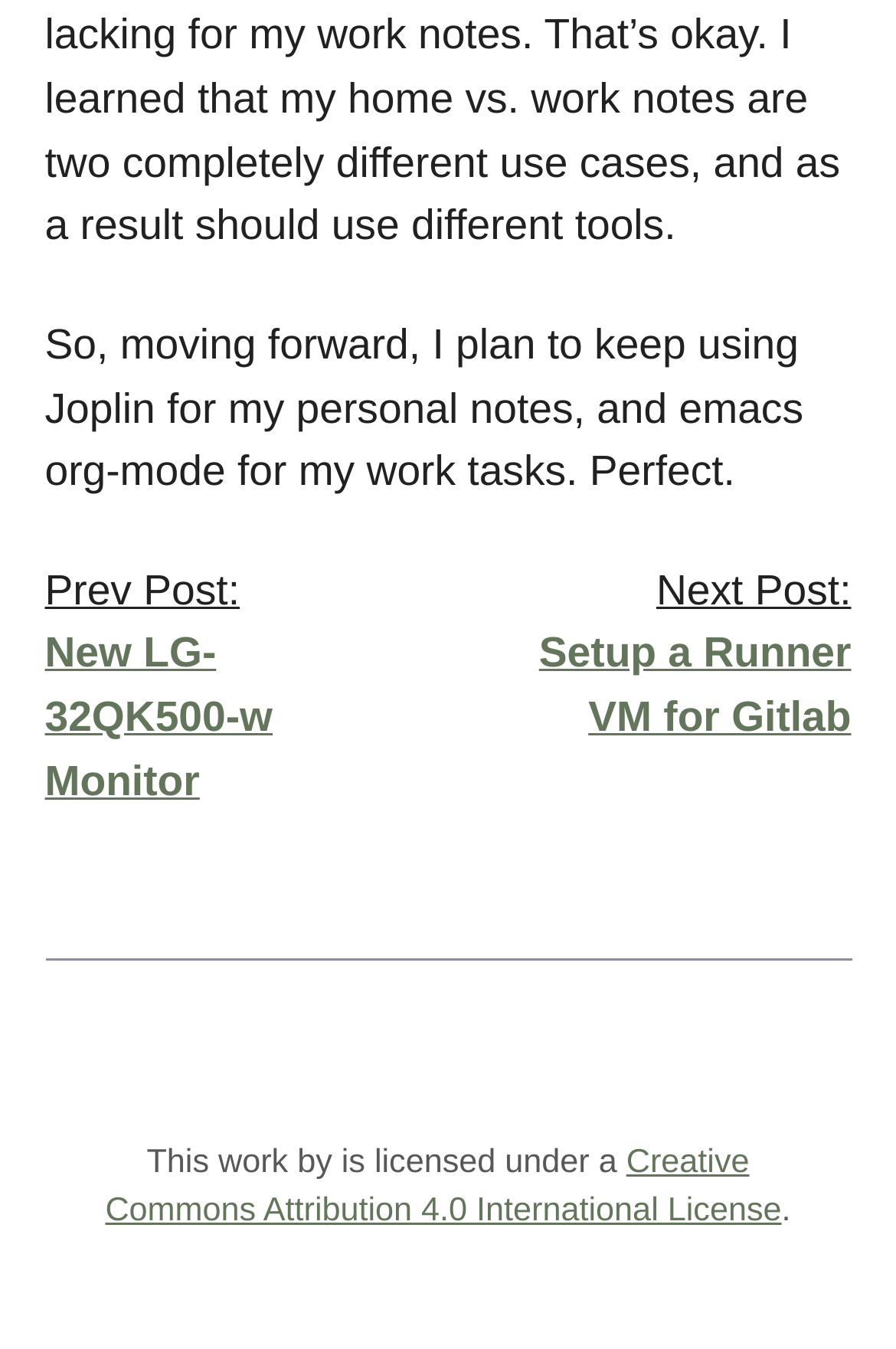What is the license for the work?
Use the information from the image to give a detailed answer to the question.

The text at the bottom of the page states 'This work by is licensed under a...' and provides a link to the 'Creative Commons Attribution 4.0 International License', indicating that this is the license under which the work is published.